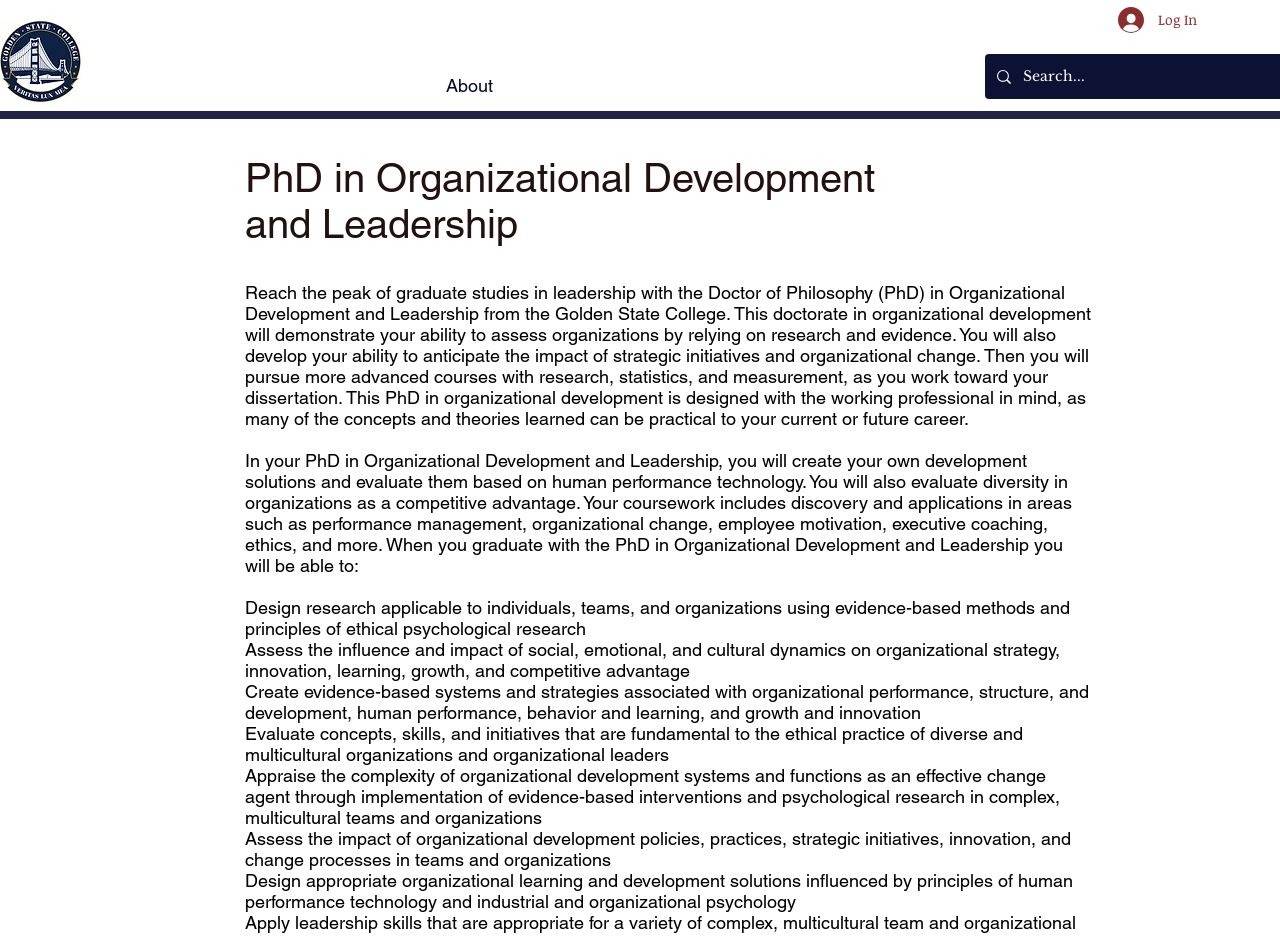Find the bounding box coordinates for the UI element whose description is: "Log In". The coordinates should be four float numbers between 0 and 1, in the format [left, top, right, bottom].

[0.862, 0.001, 0.946, 0.042]